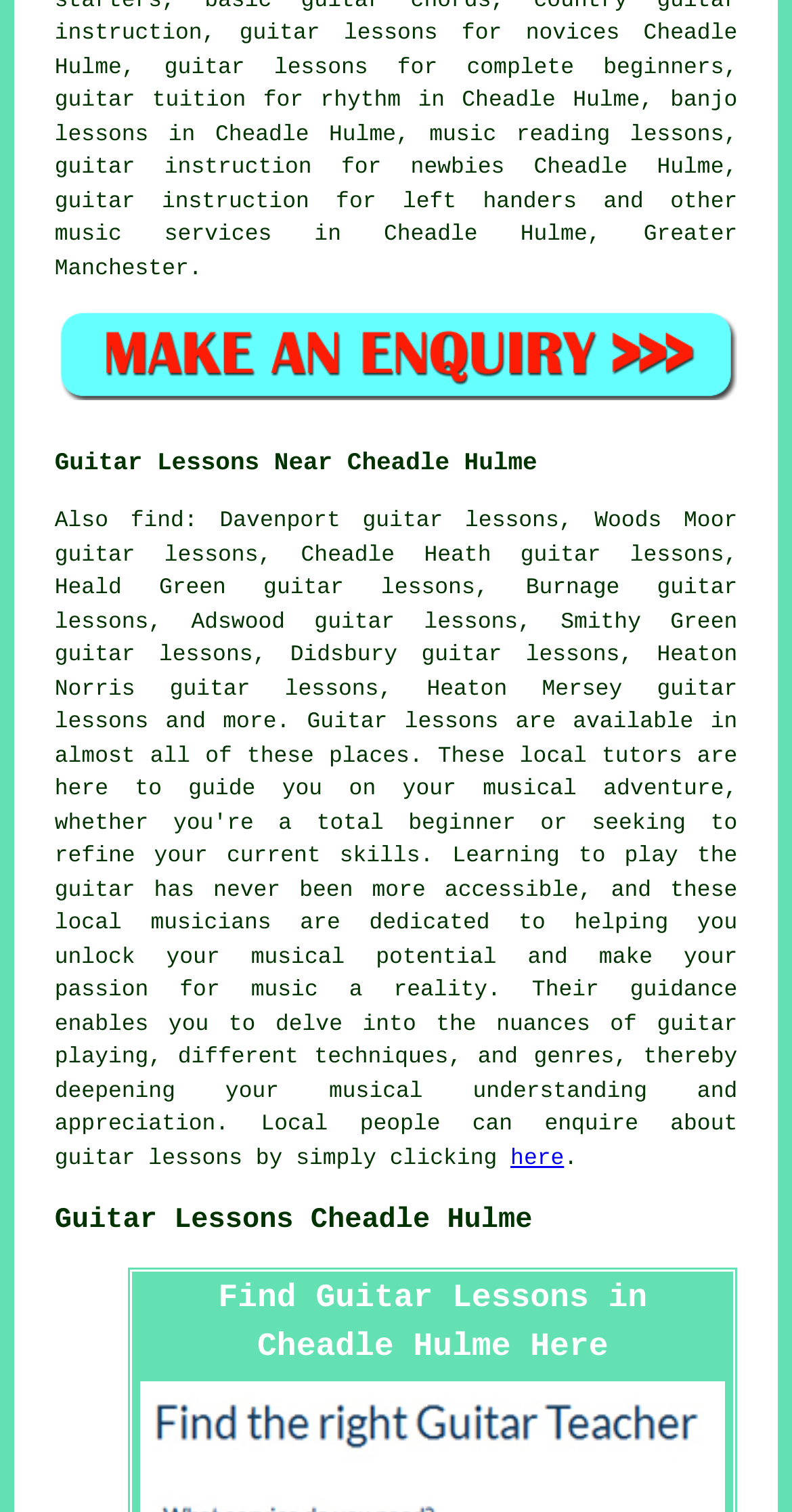Please provide a detailed answer to the question below by examining the image:
How can local people enquire about guitar lessons?

The webpage provides a call to action for local people to enquire about guitar lessons by clicking on the link 'here' which is located at the bottom of the webpage, making it easy for users to take the next step.